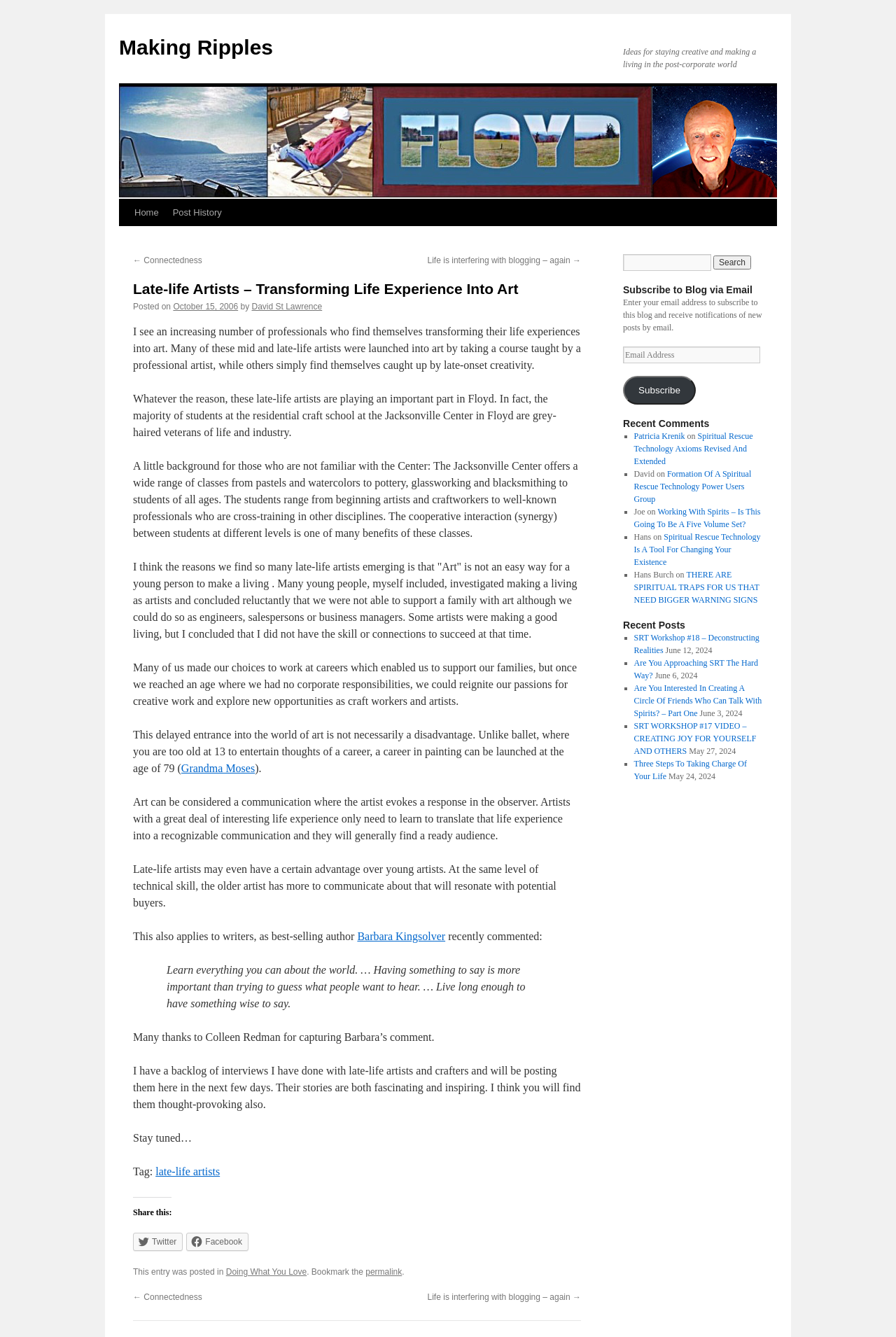Analyze the image and deliver a detailed answer to the question: What is the main topic of this blog post?

Based on the content of the blog post, it appears to be discussing the phenomenon of people transforming their life experiences into art, particularly in their later years. The post mentions examples of late-life artists and crafters, and explores the reasons why people may turn to art later in life.